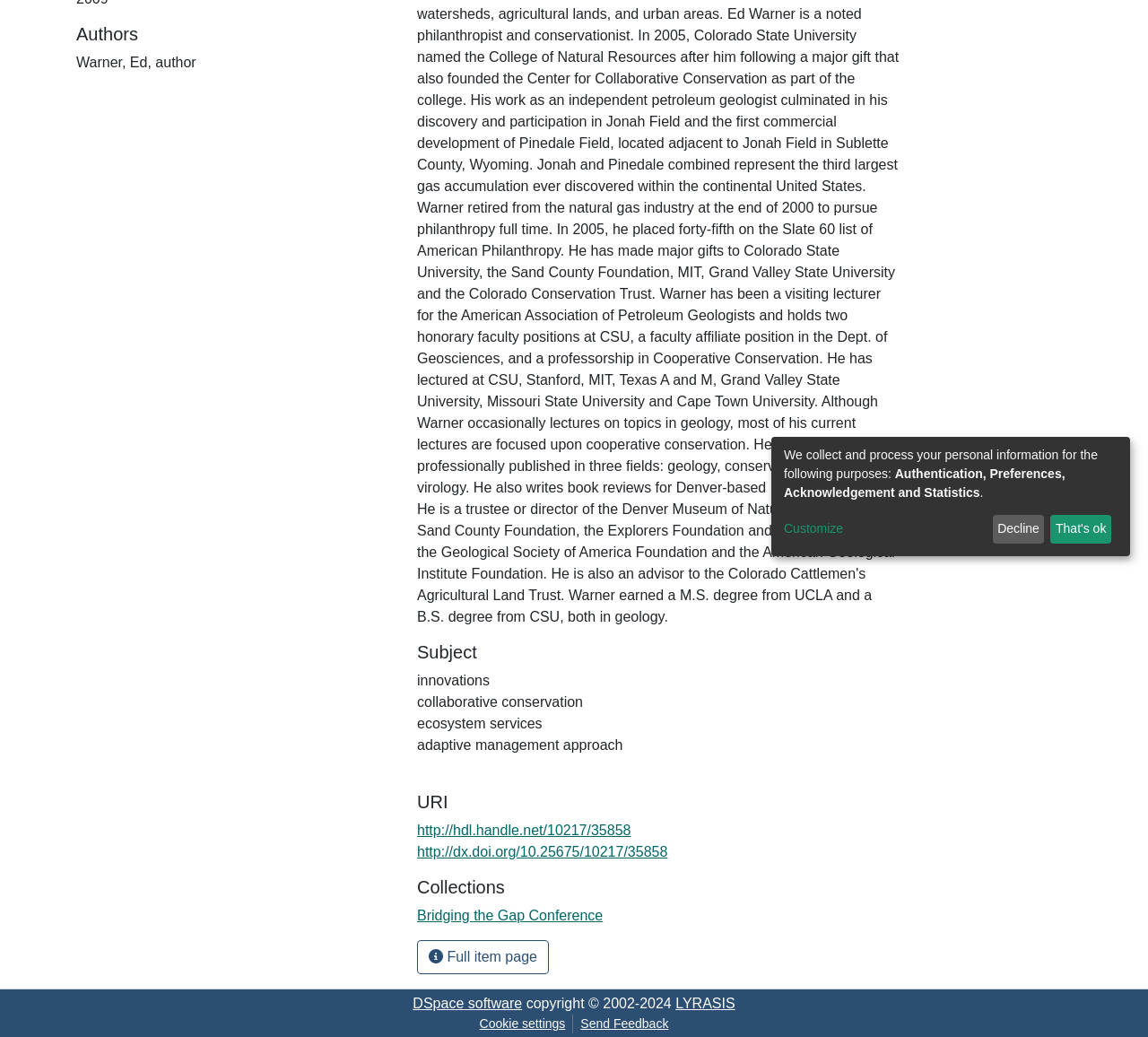Identify the bounding box for the given UI element using the description provided. Coordinates should be in the format (top-left x, top-left y, bottom-right x, bottom-right y) and must be between 0 and 1. Here is the description: Decline

[0.864, 0.496, 0.91, 0.524]